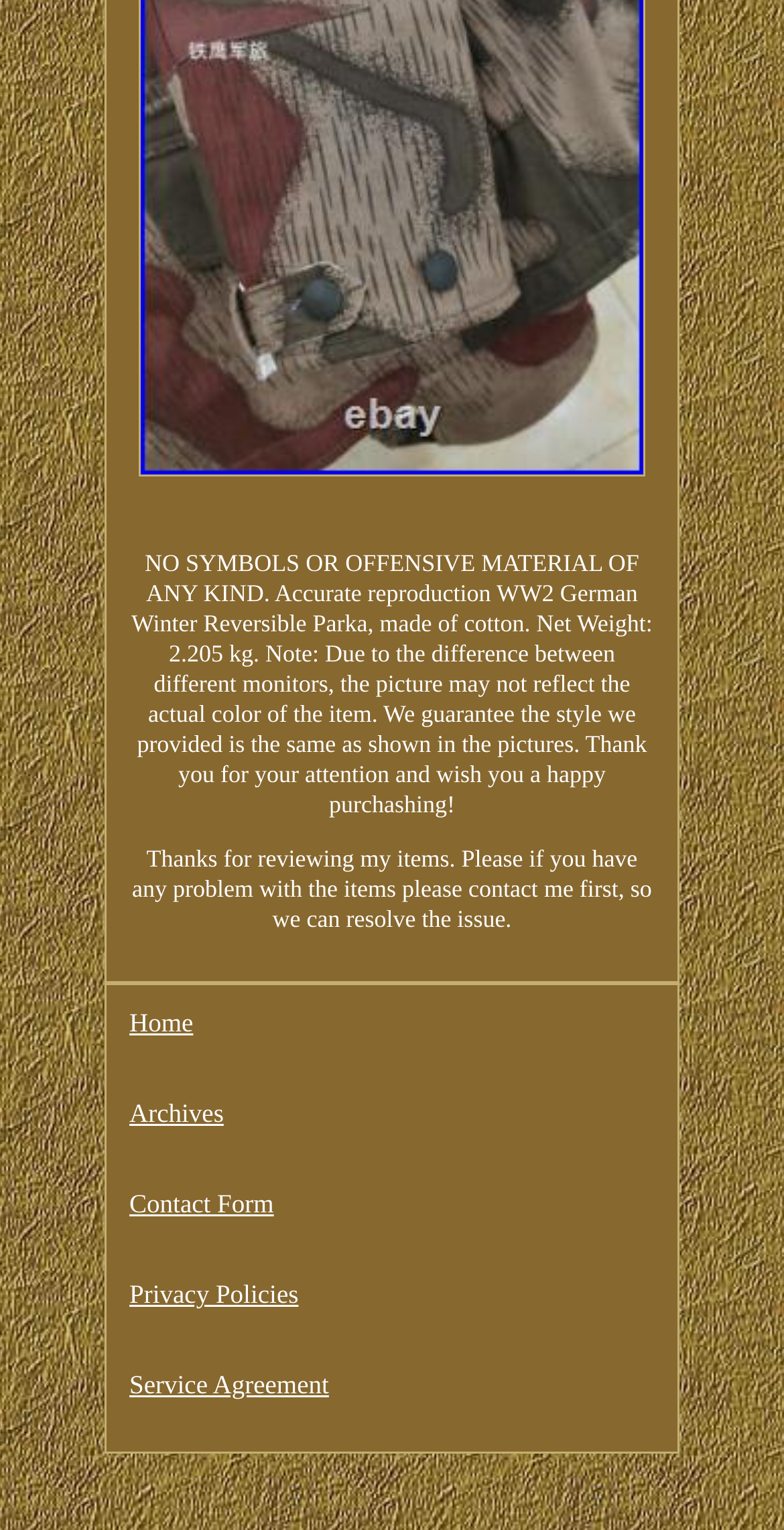Predict the bounding box coordinates for the UI element described as: "Contact Form". The coordinates should be four float numbers between 0 and 1, presented as [left, top, right, bottom].

[0.165, 0.777, 0.835, 0.798]